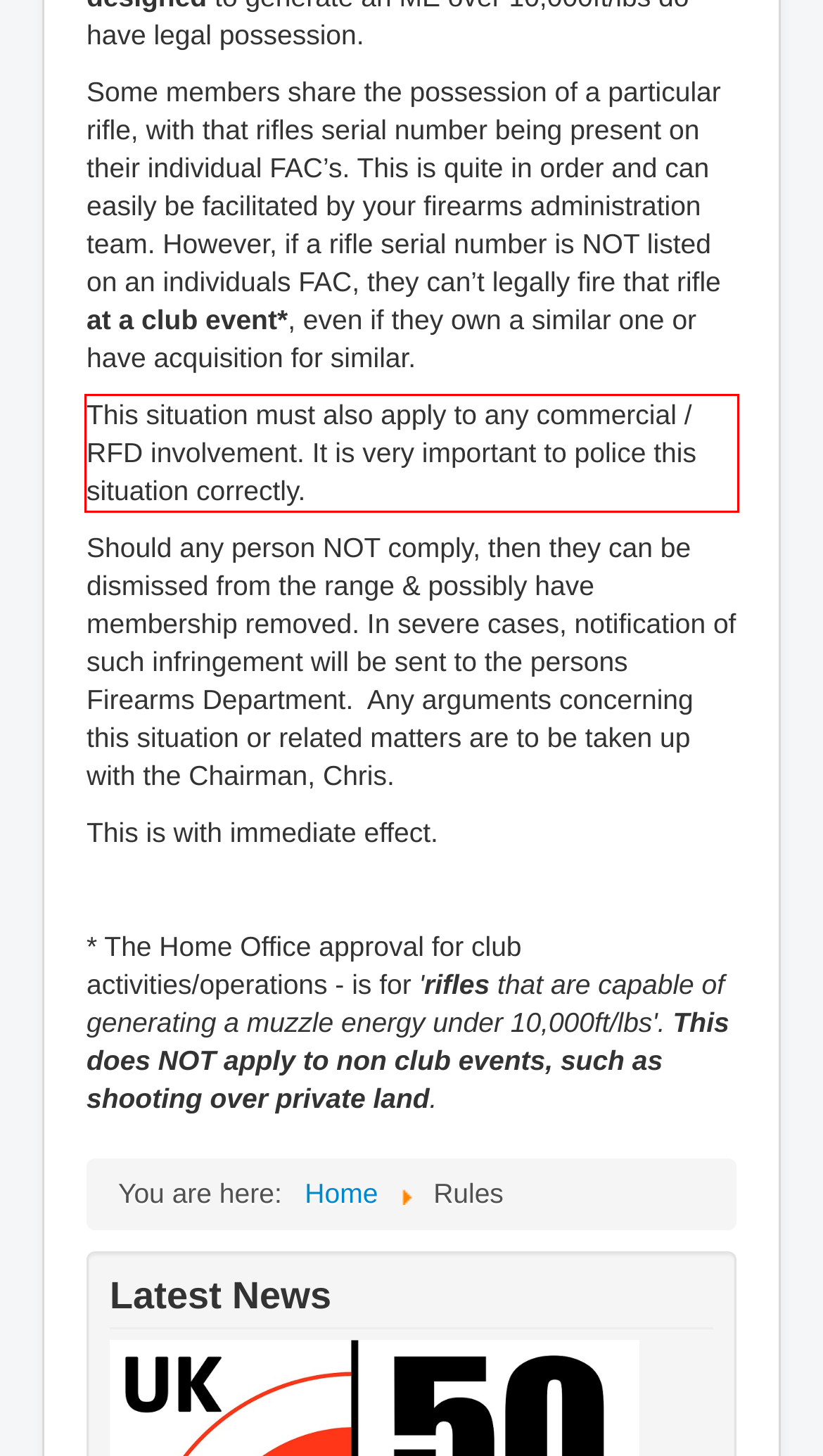Please examine the screenshot of the webpage and read the text present within the red rectangle bounding box.

This situation must also apply to any commercial / RFD involvement. It is very important to police this situation correctly.